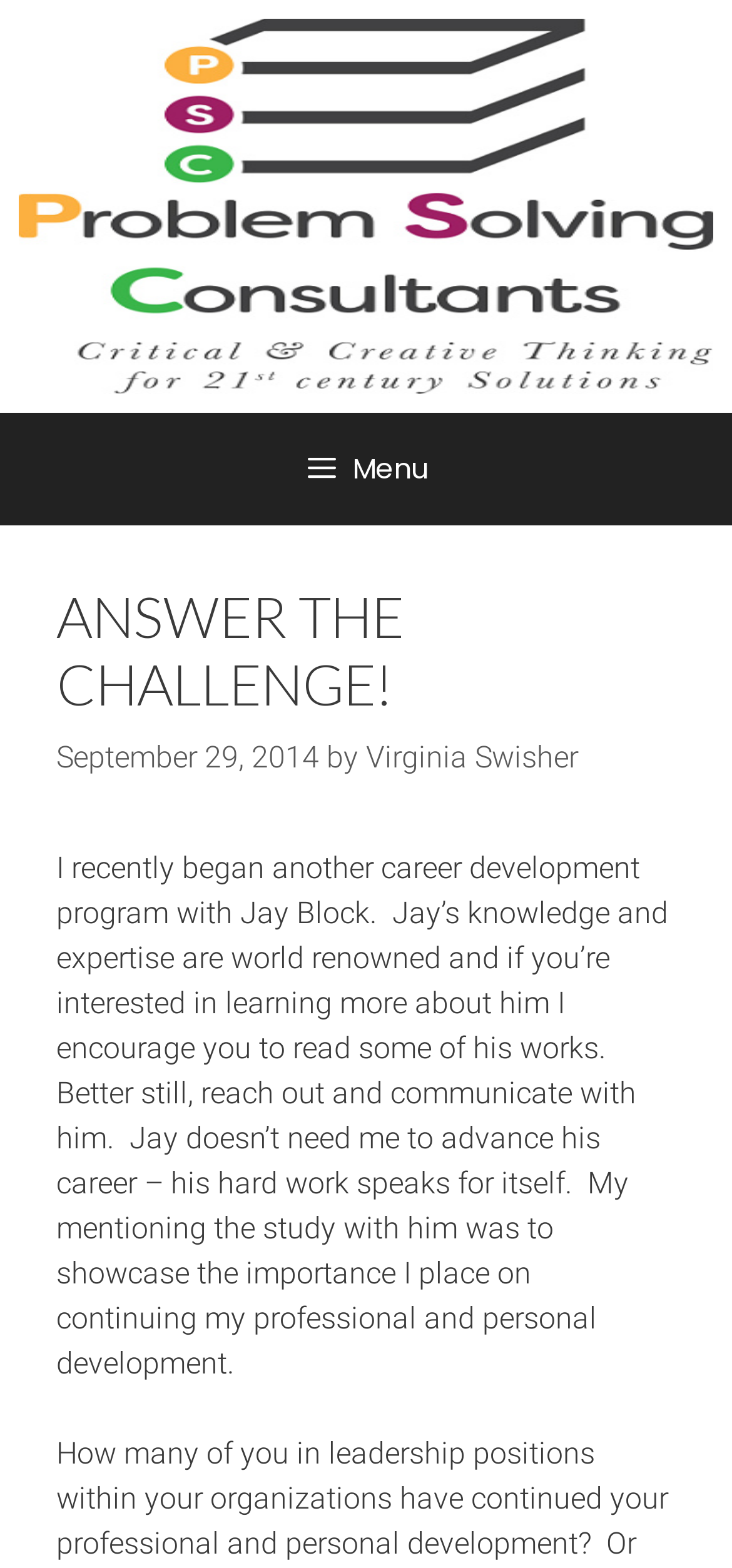Can you find and provide the main heading text of this webpage?

ANSWER THE CHALLENGE!